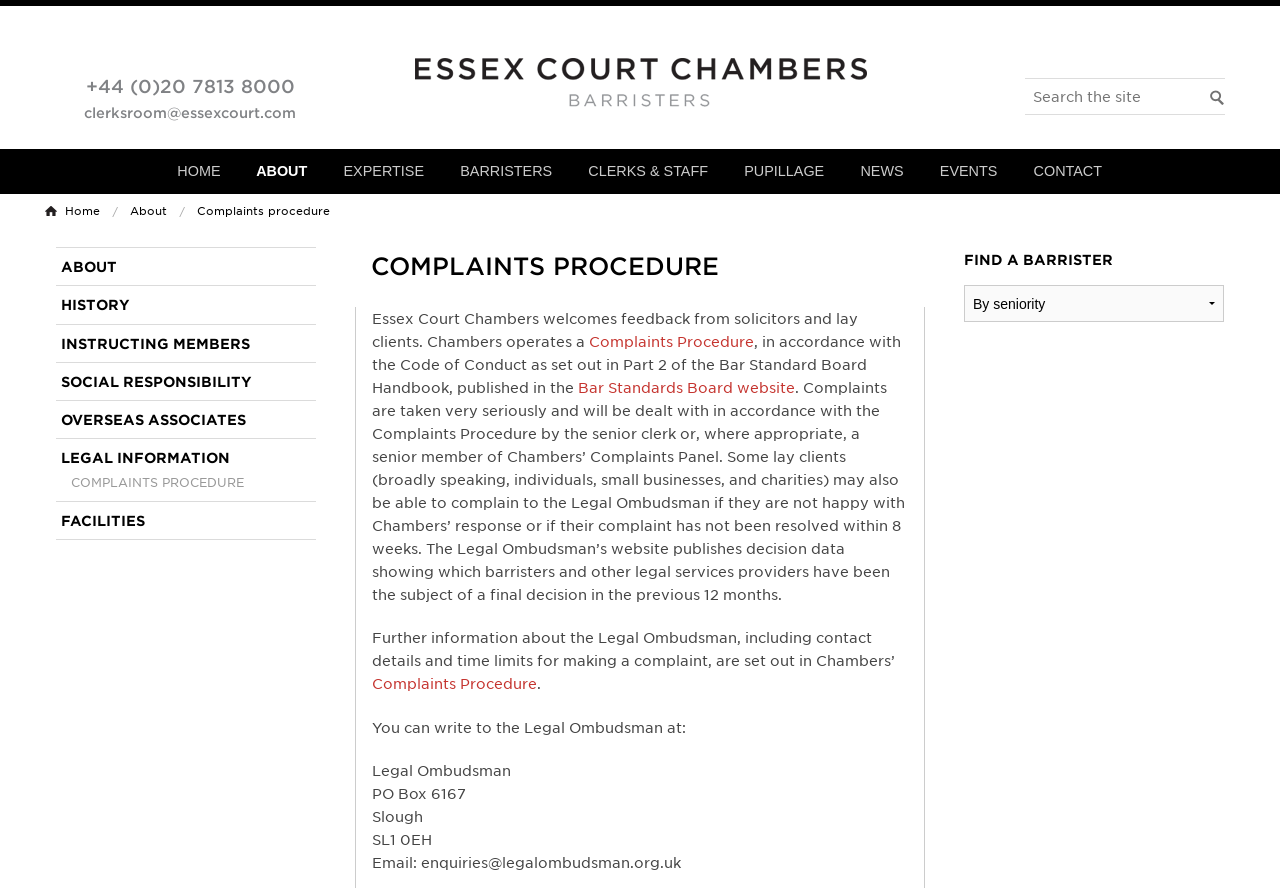Please identify the coordinates of the bounding box that should be clicked to fulfill this instruction: "Click the 'COMPLAINTS PROCEDURE' link".

[0.052, 0.531, 0.247, 0.558]